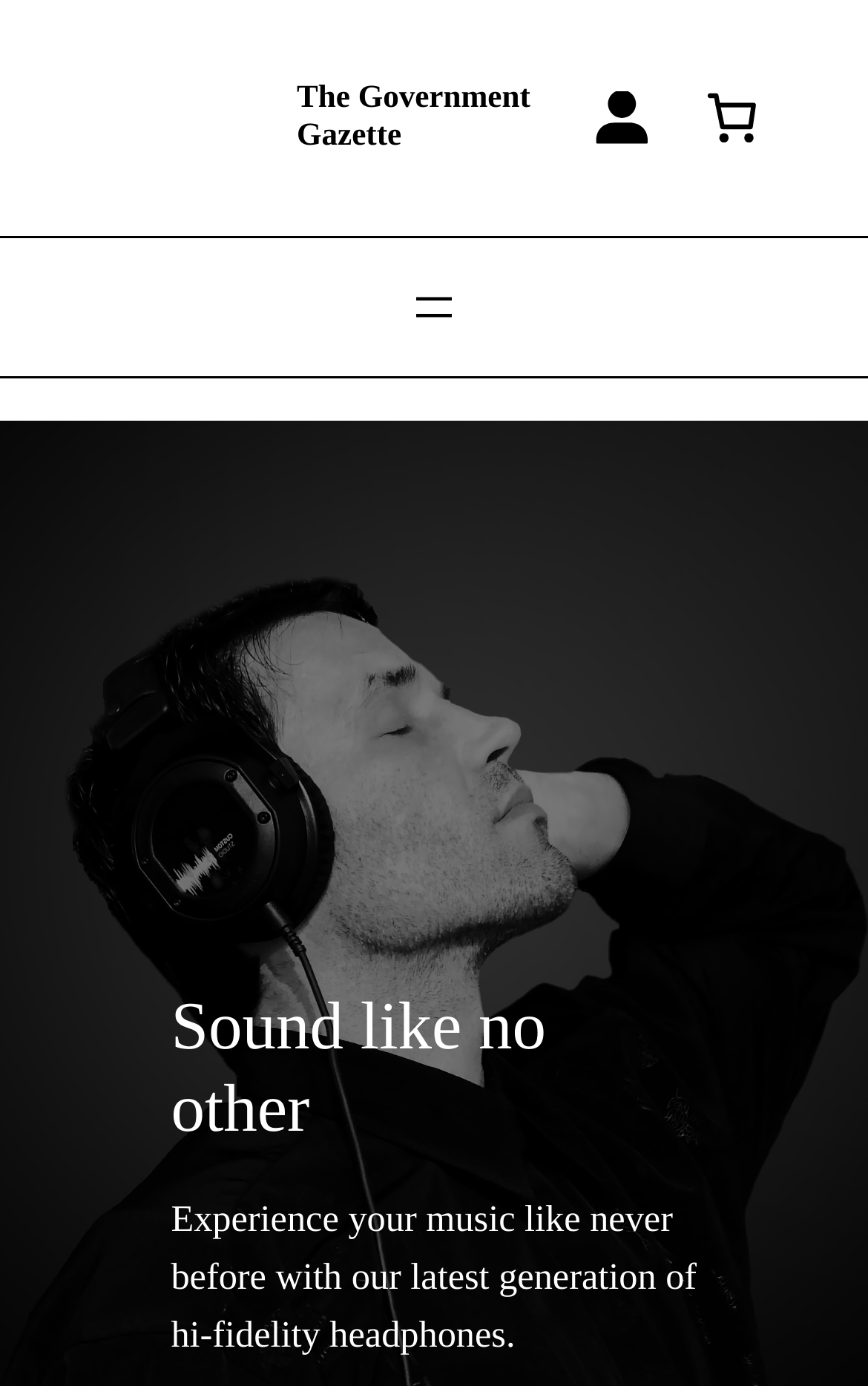Determine the bounding box for the described UI element: "aria-label="Open menu"".

[0.469, 0.202, 0.531, 0.241]